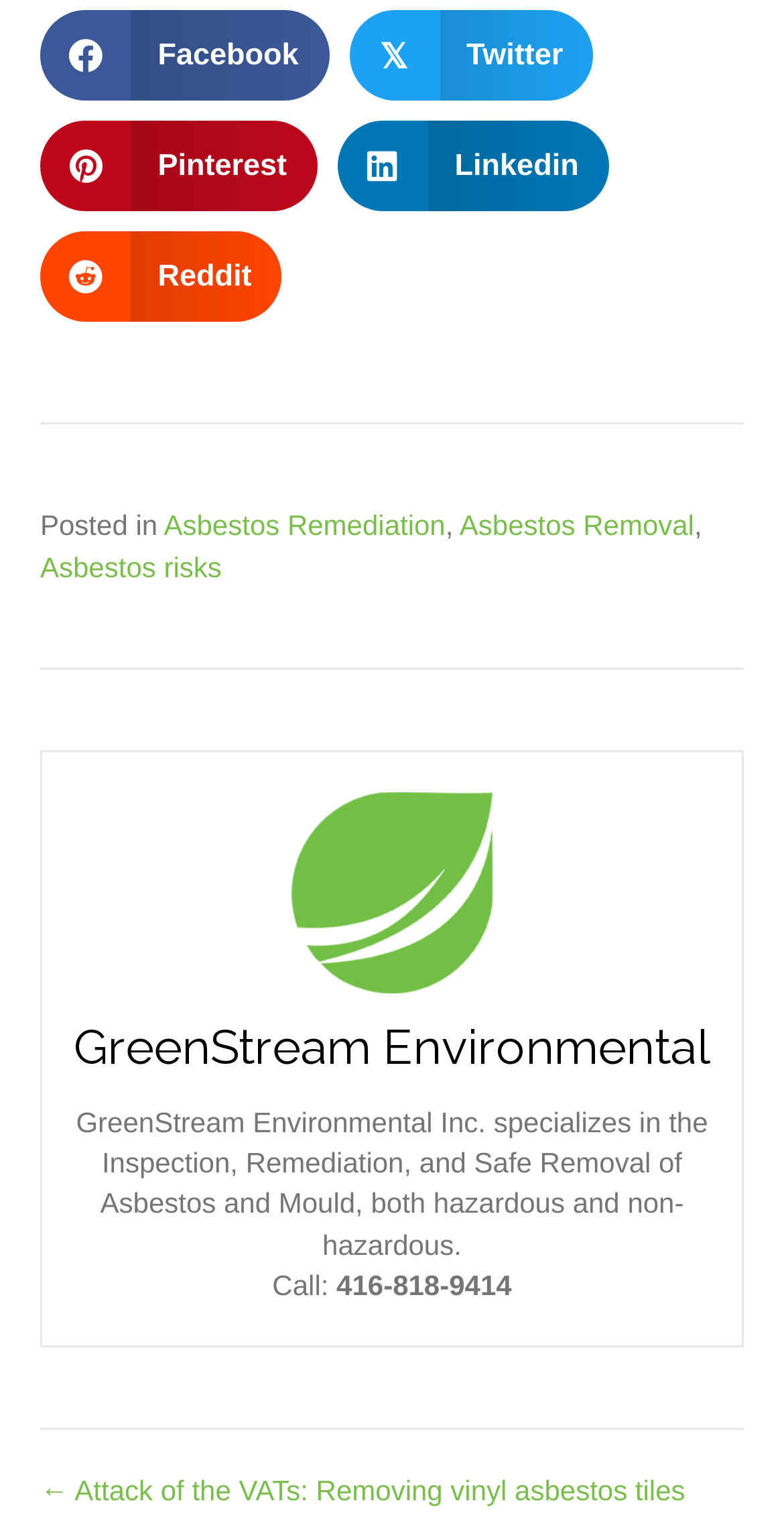What categories is this post related to?
Please provide a single word or phrase based on the screenshot.

Asbestos Remediation, Asbestos Removal, Asbestos risks